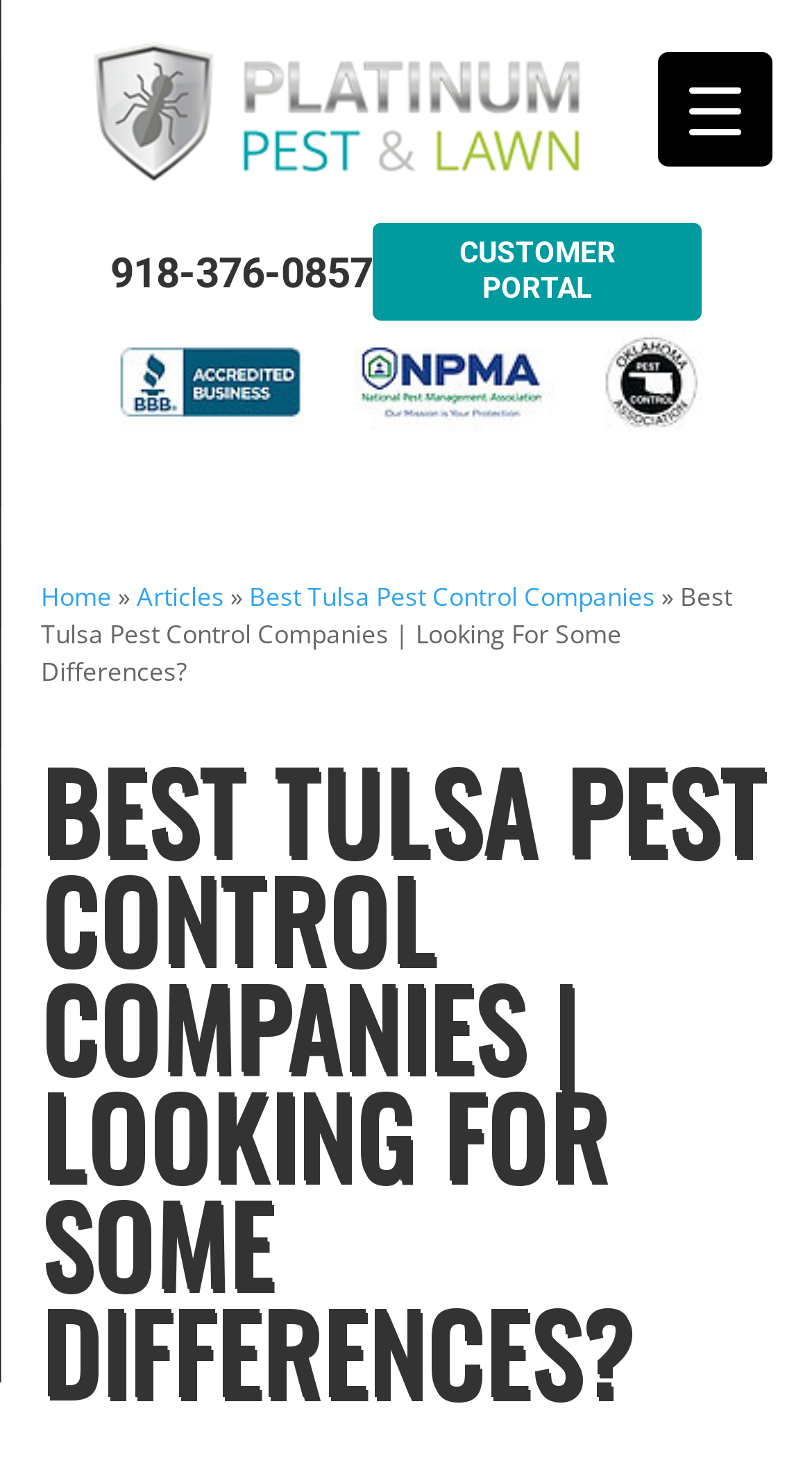Highlight the bounding box of the UI element that corresponds to this description: "parent_node: 918-376-0857 aria-label="Menu Trigger"".

[0.809, 0.035, 0.95, 0.112]